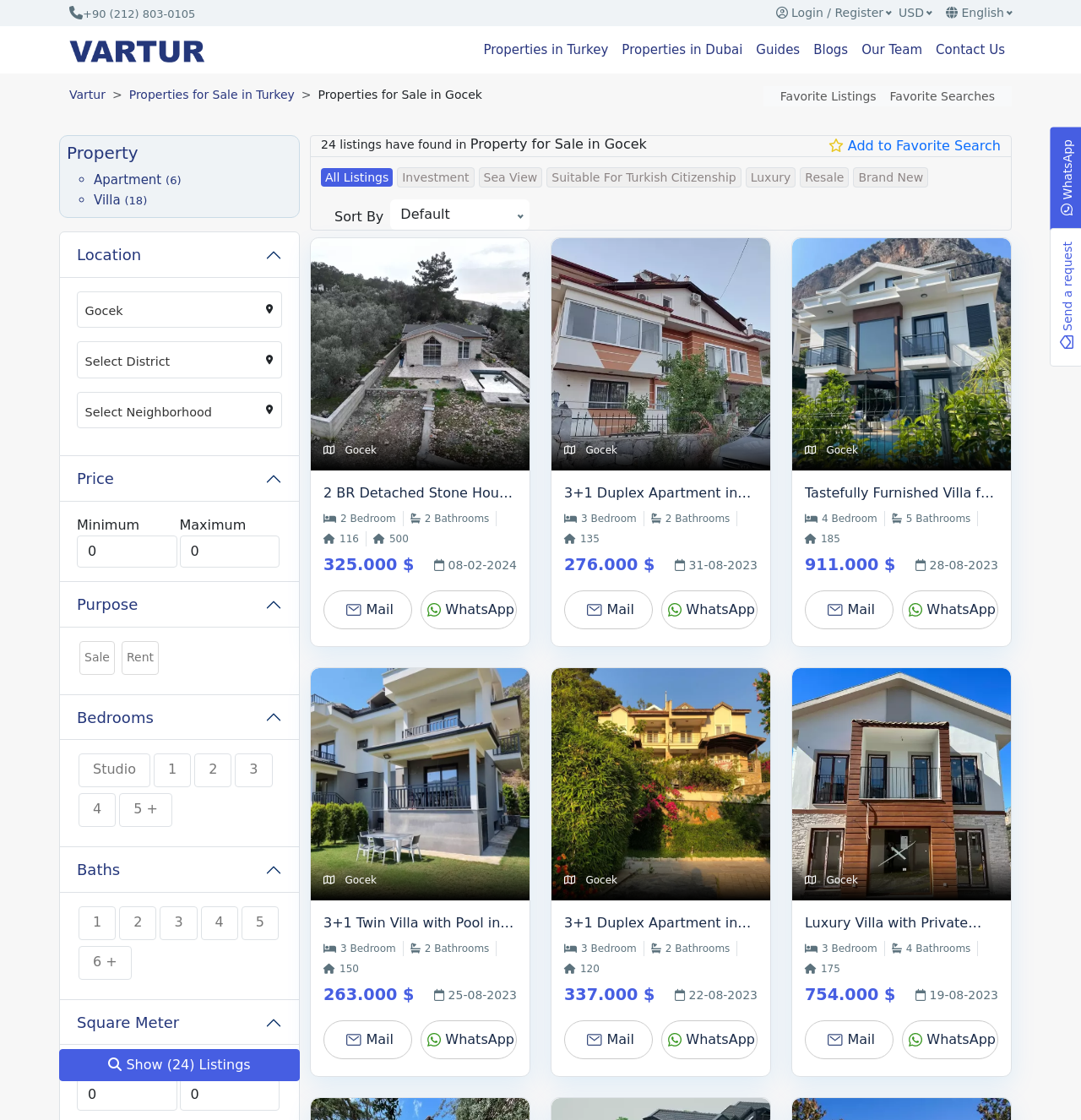Please identify the bounding box coordinates of the element I need to click to follow this instruction: "Sort by default".

[0.361, 0.178, 0.49, 0.205]